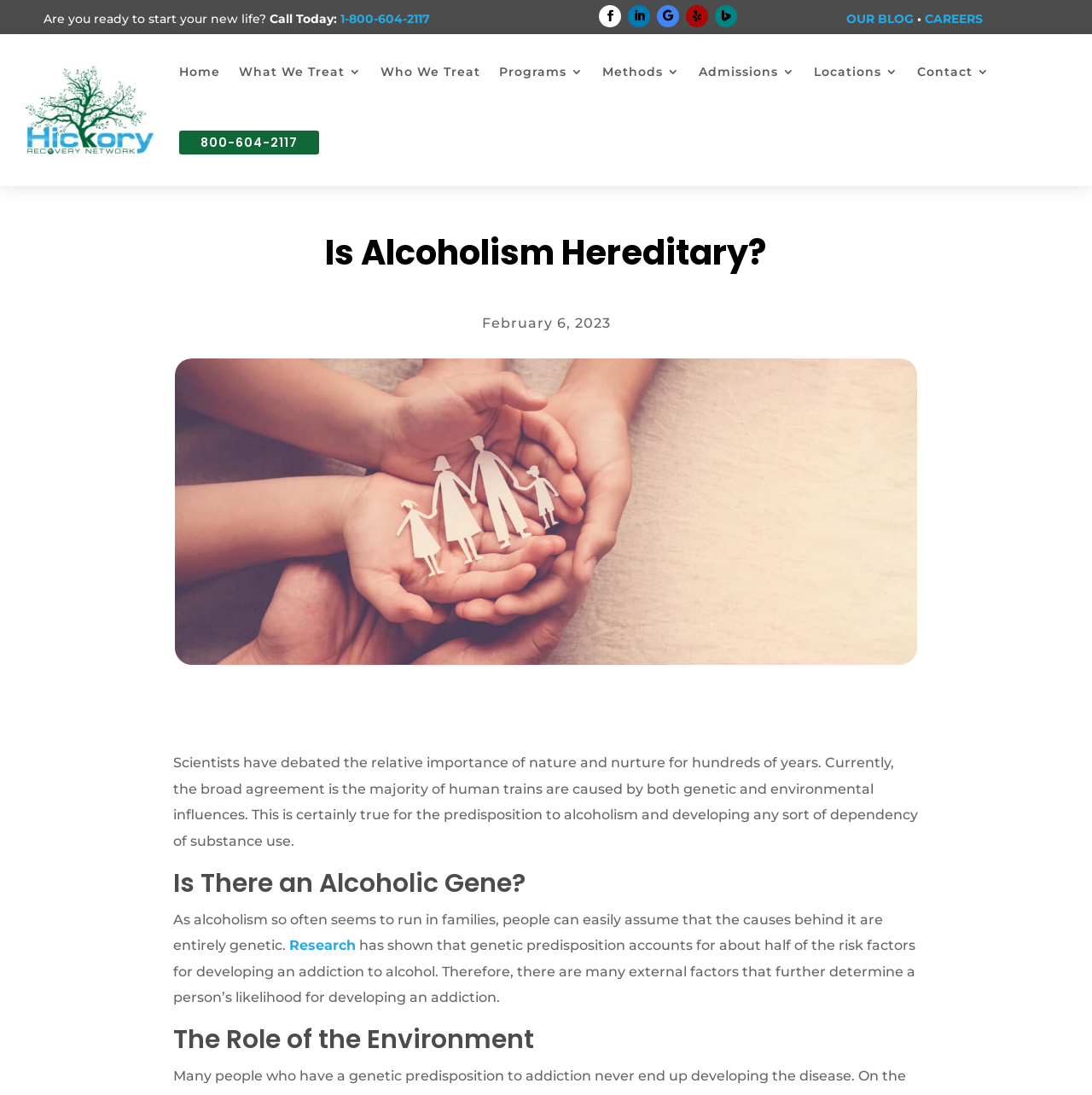Identify and provide the main heading of the webpage.

Is Alcoholism Hereditary?